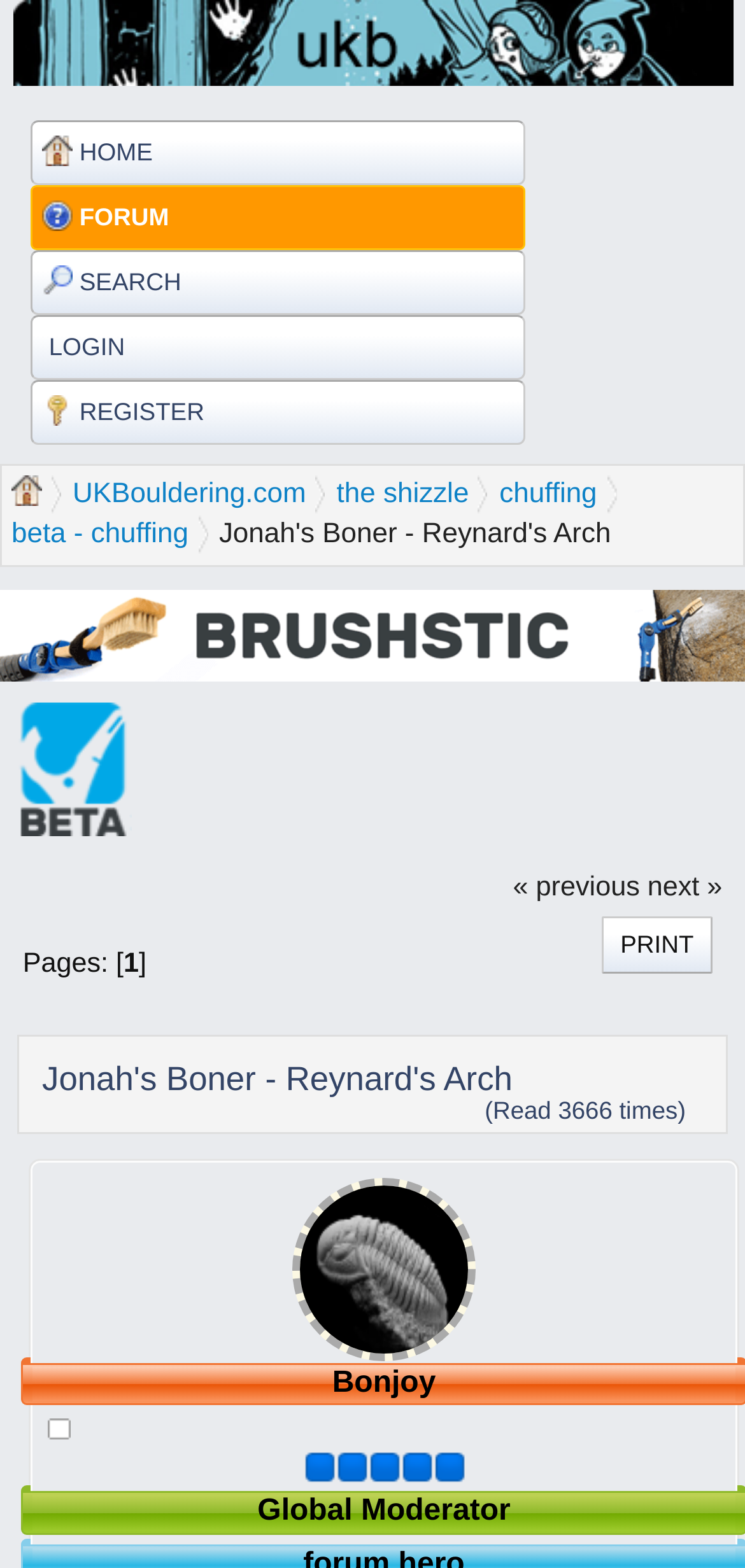What is the title of the article being read?
Using the picture, provide a one-word or short phrase answer.

Jonah's Boner - Reynard's Arch